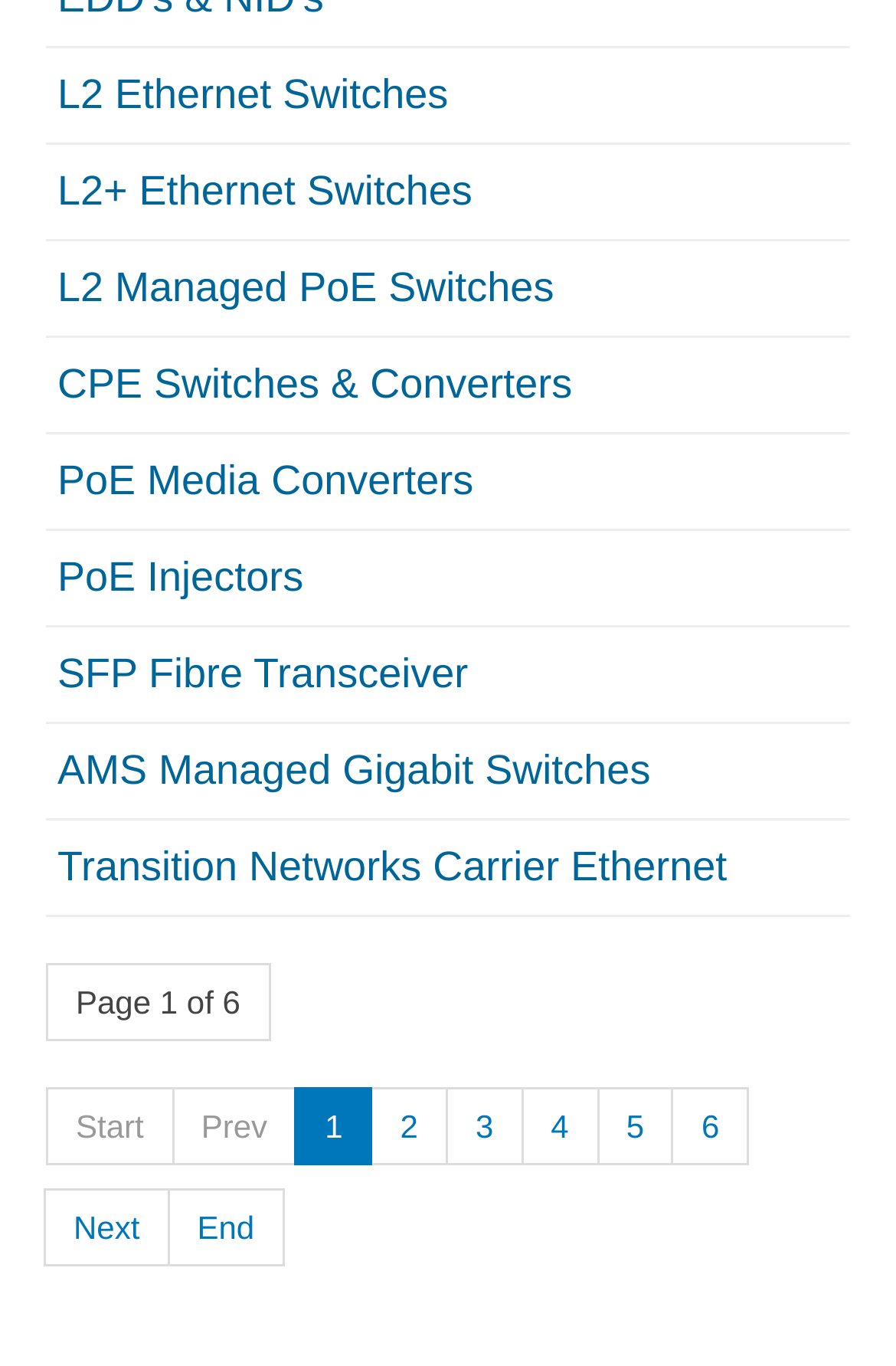Determine the bounding box for the UI element as described: "PoE Media Converters". The coordinates should be represented as four float numbers between 0 and 1, formatted as [left, top, right, bottom].

[0.064, 0.335, 0.528, 0.368]